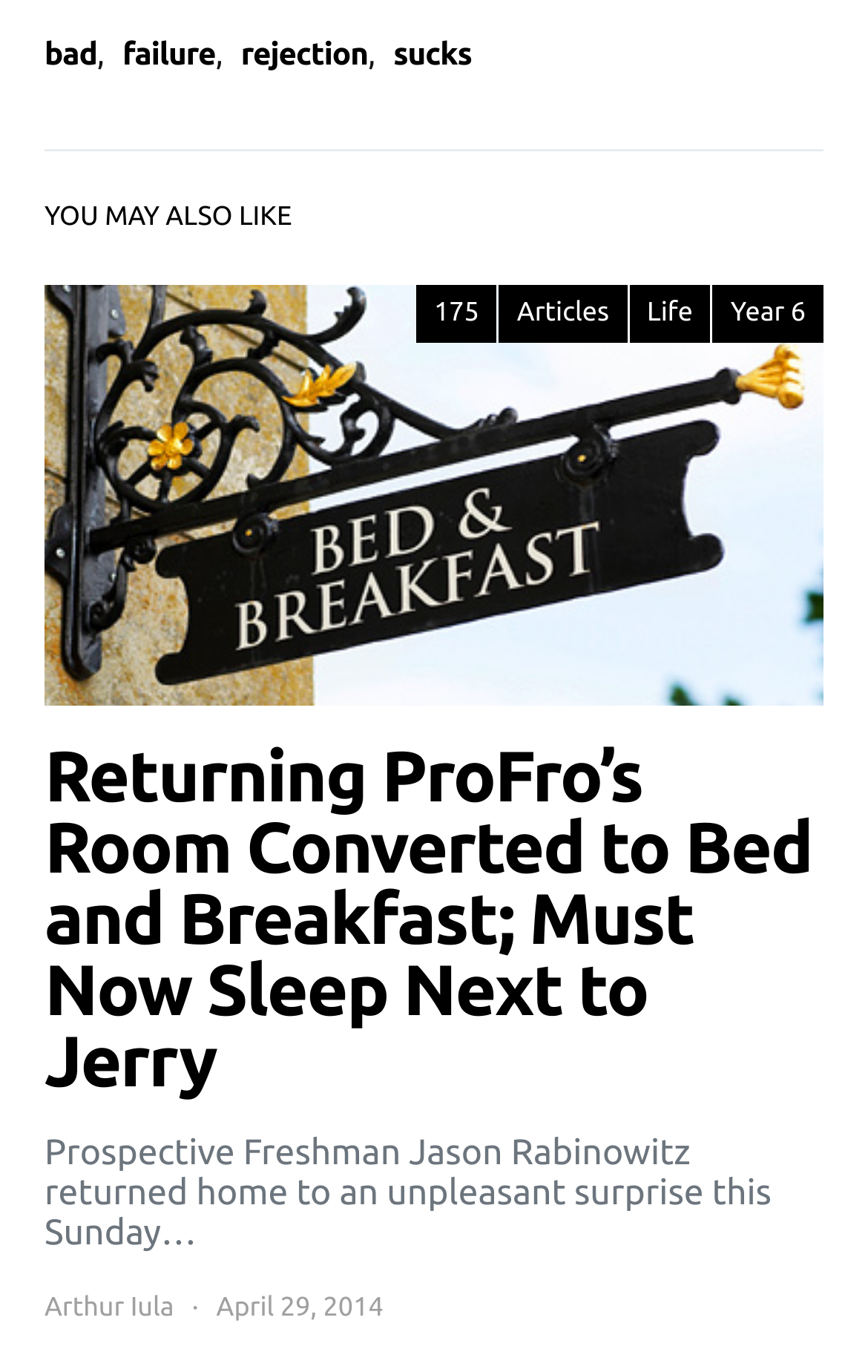Bounding box coordinates are specified in the format (top-left x, top-left y, bottom-right x, bottom-right y). All values are floating point numbers bounded between 0 and 1. Please provide the bounding box coordinate of the region this sentence describes: rejection

[0.278, 0.026, 0.424, 0.052]